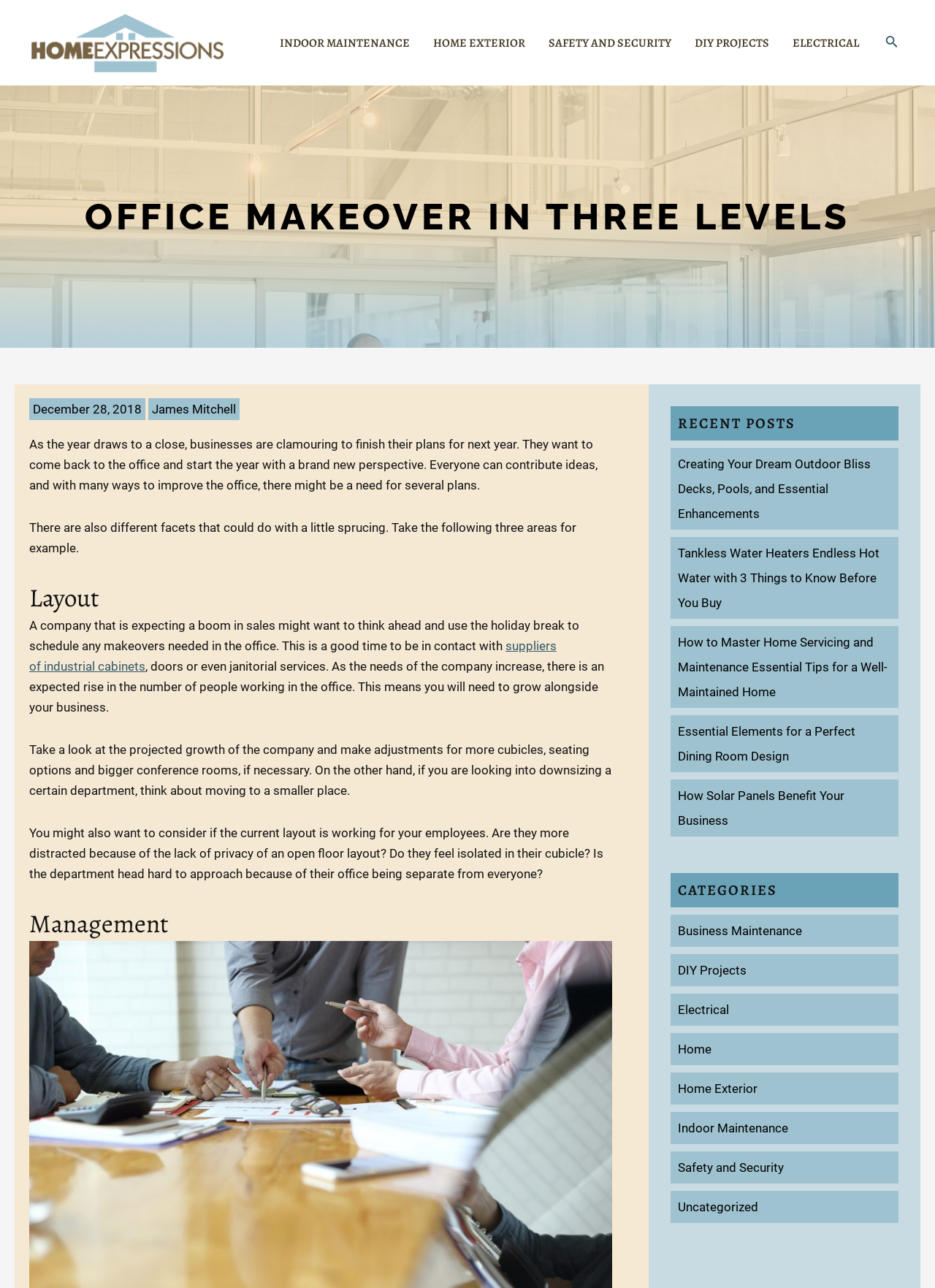What is the main topic of the webpage?
Look at the image and answer the question using a single word or phrase.

Office Makeover